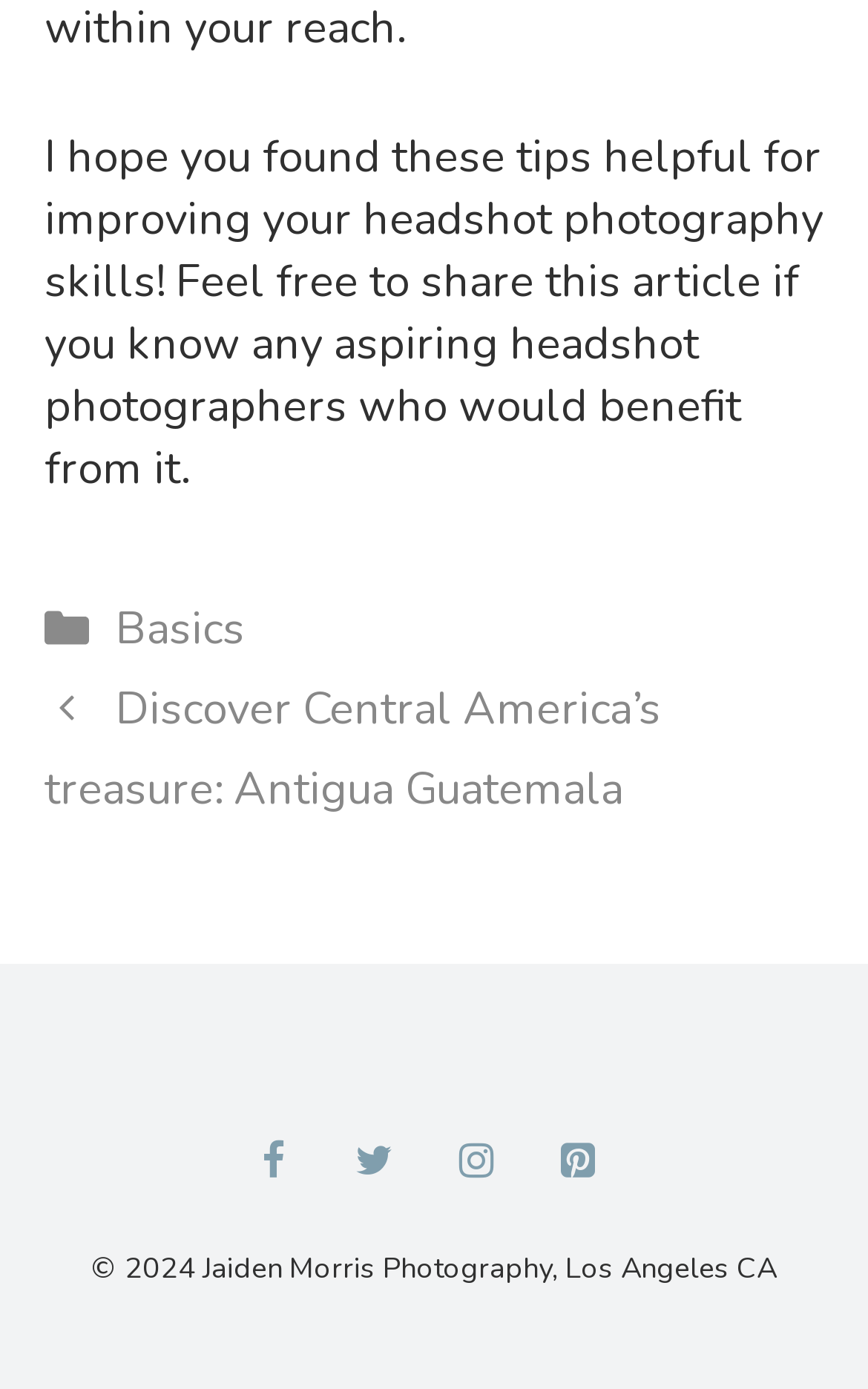Please determine the bounding box coordinates for the UI element described as: "Basics".

[0.133, 0.431, 0.282, 0.474]